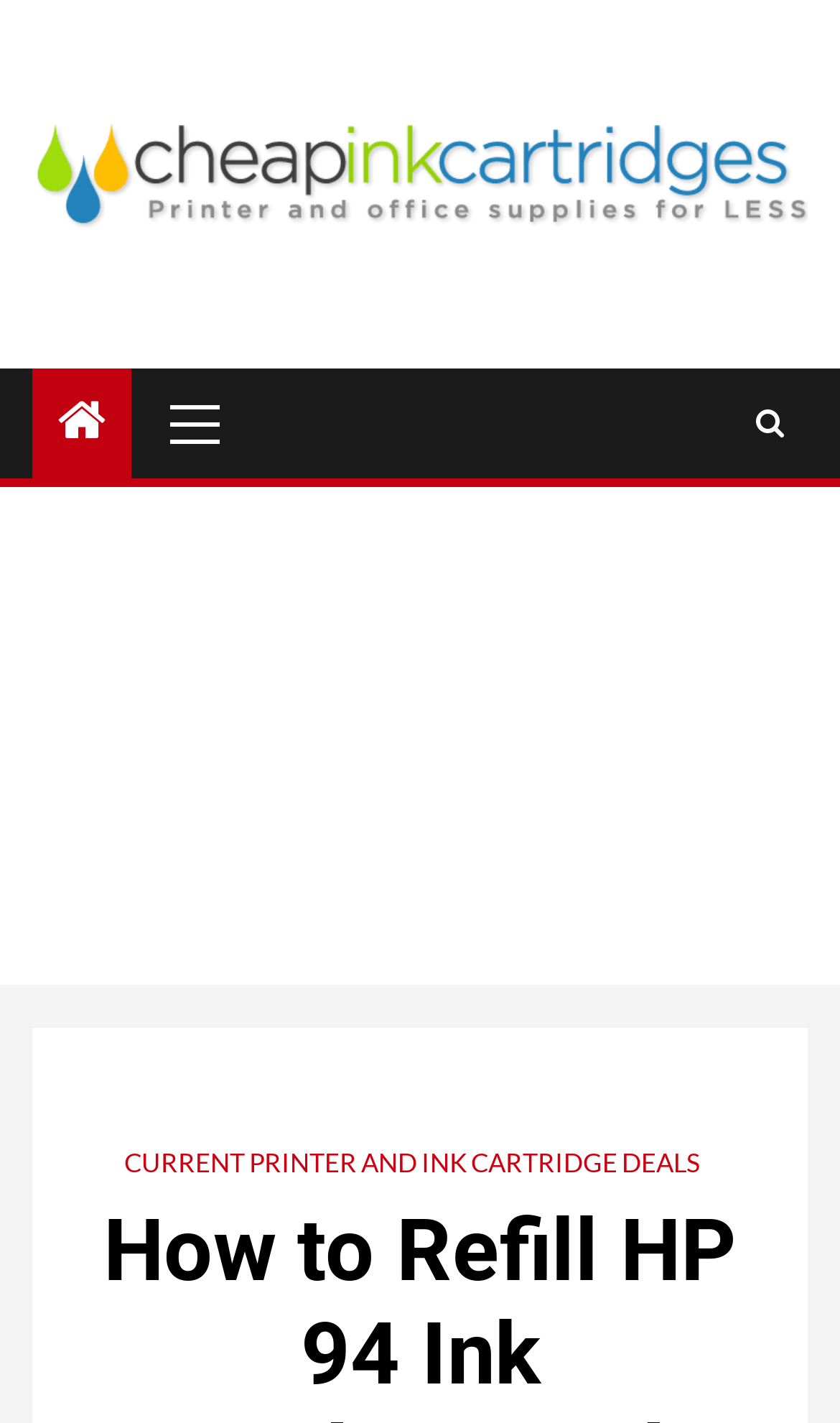What is the primary menu located?
Using the visual information, respond with a single word or phrase.

Above the main content